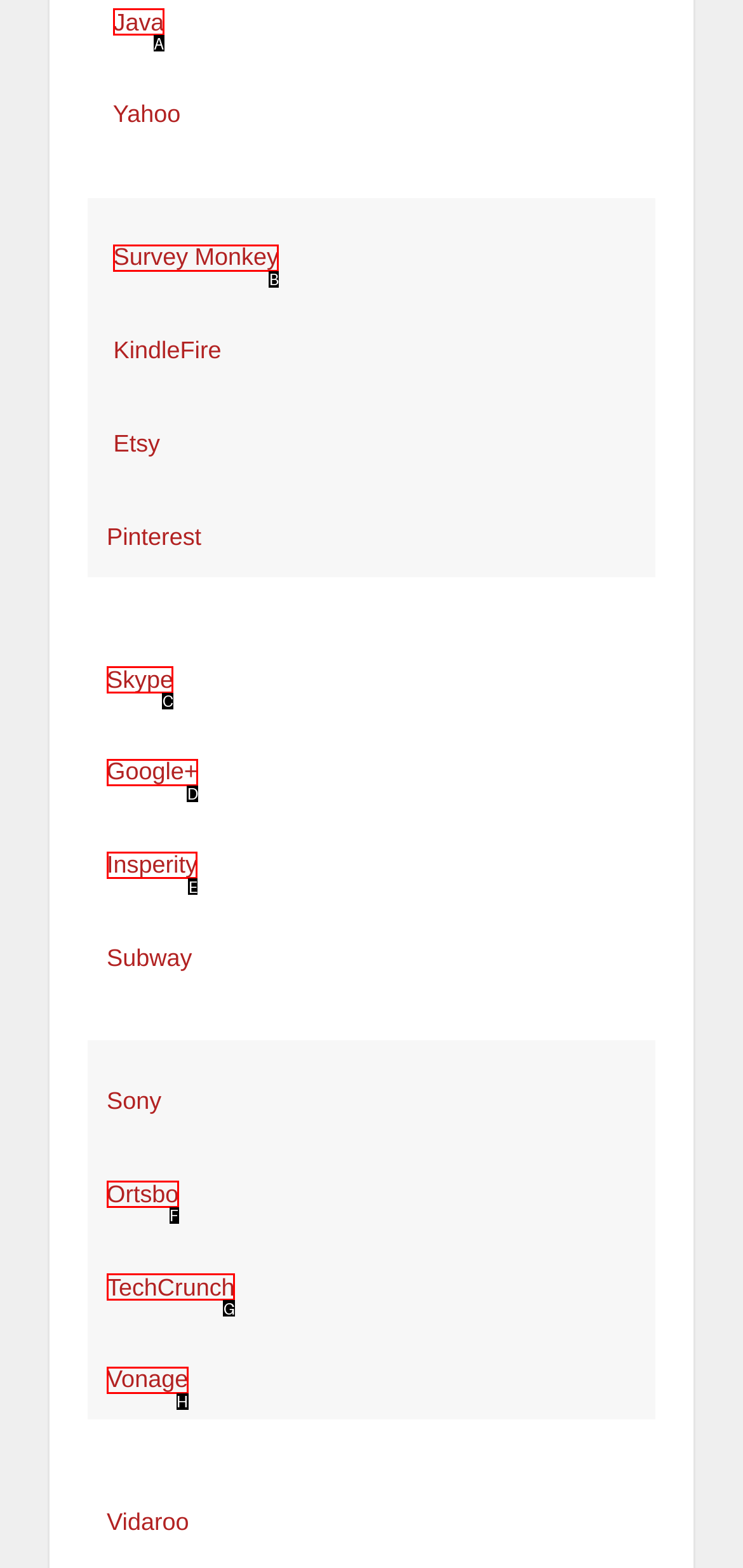Select the letter associated with the UI element you need to click to perform the following action: Go to Skype
Reply with the correct letter from the options provided.

C